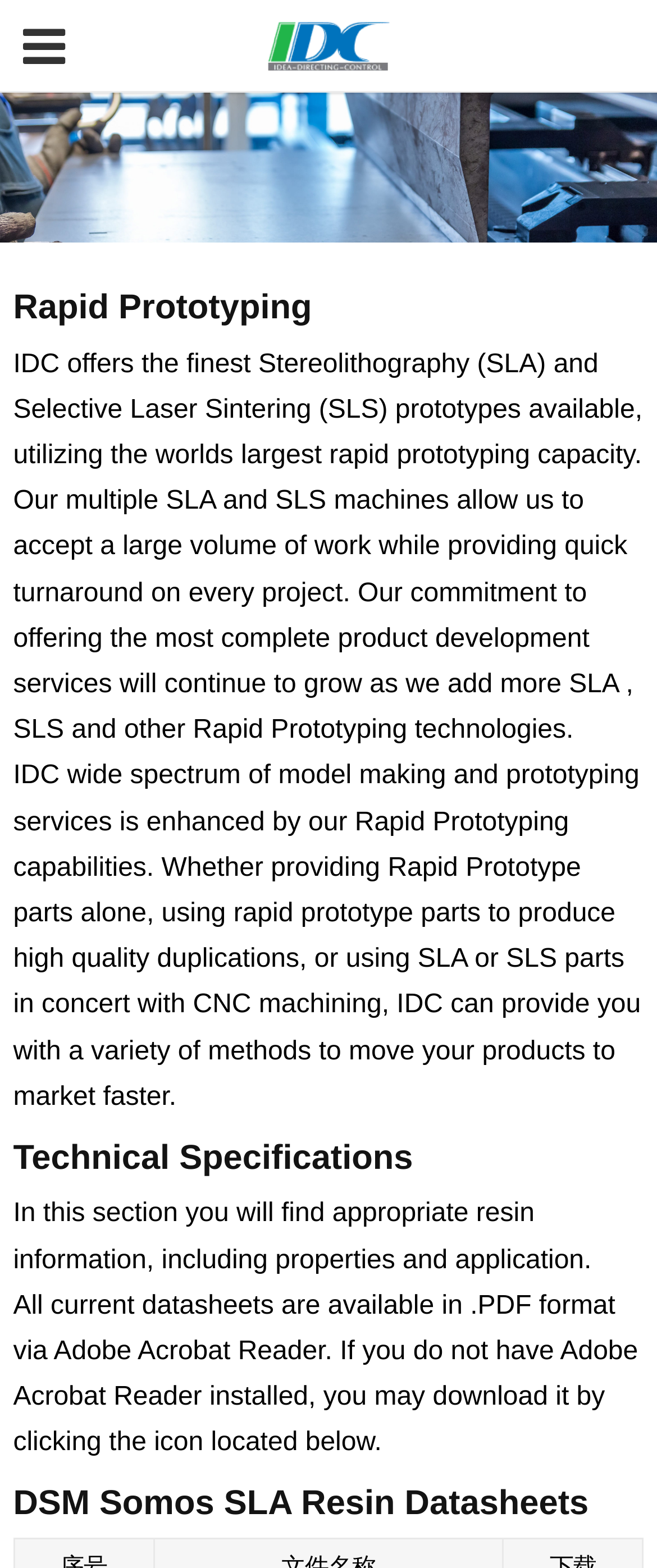What is the purpose of IDC's rapid prototyping?
Please provide a comprehensive answer based on the information in the image.

The webpage states that IDC's wide spectrum of model making and prototyping services is enhanced by their Rapid Prototyping capabilities, which allows customers to move their products to market faster.